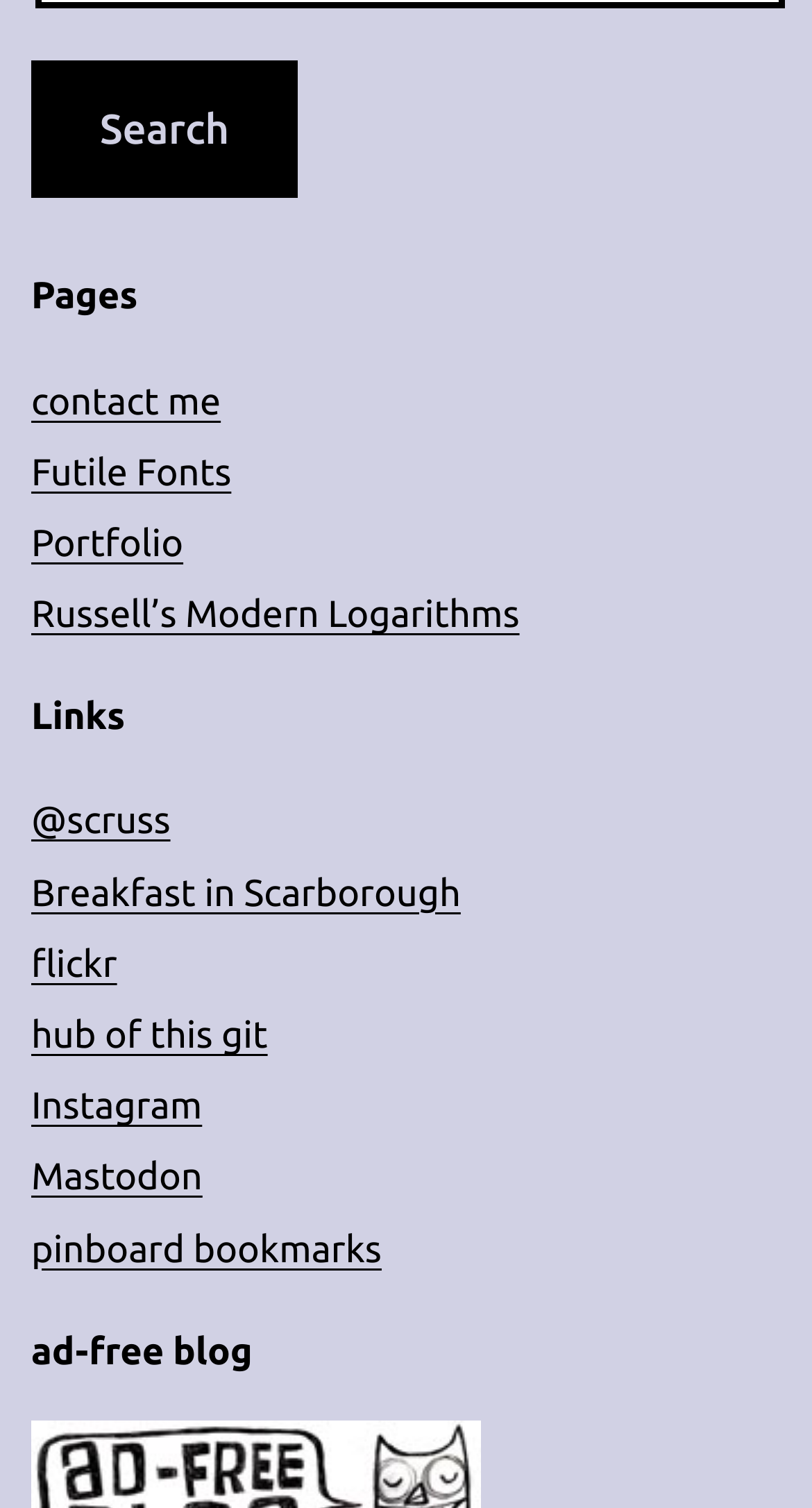Highlight the bounding box coordinates of the element that should be clicked to carry out the following instruction: "Read ad-free blog". The coordinates must be given as four float numbers ranging from 0 to 1, i.e., [left, top, right, bottom].

[0.038, 0.879, 0.962, 0.914]